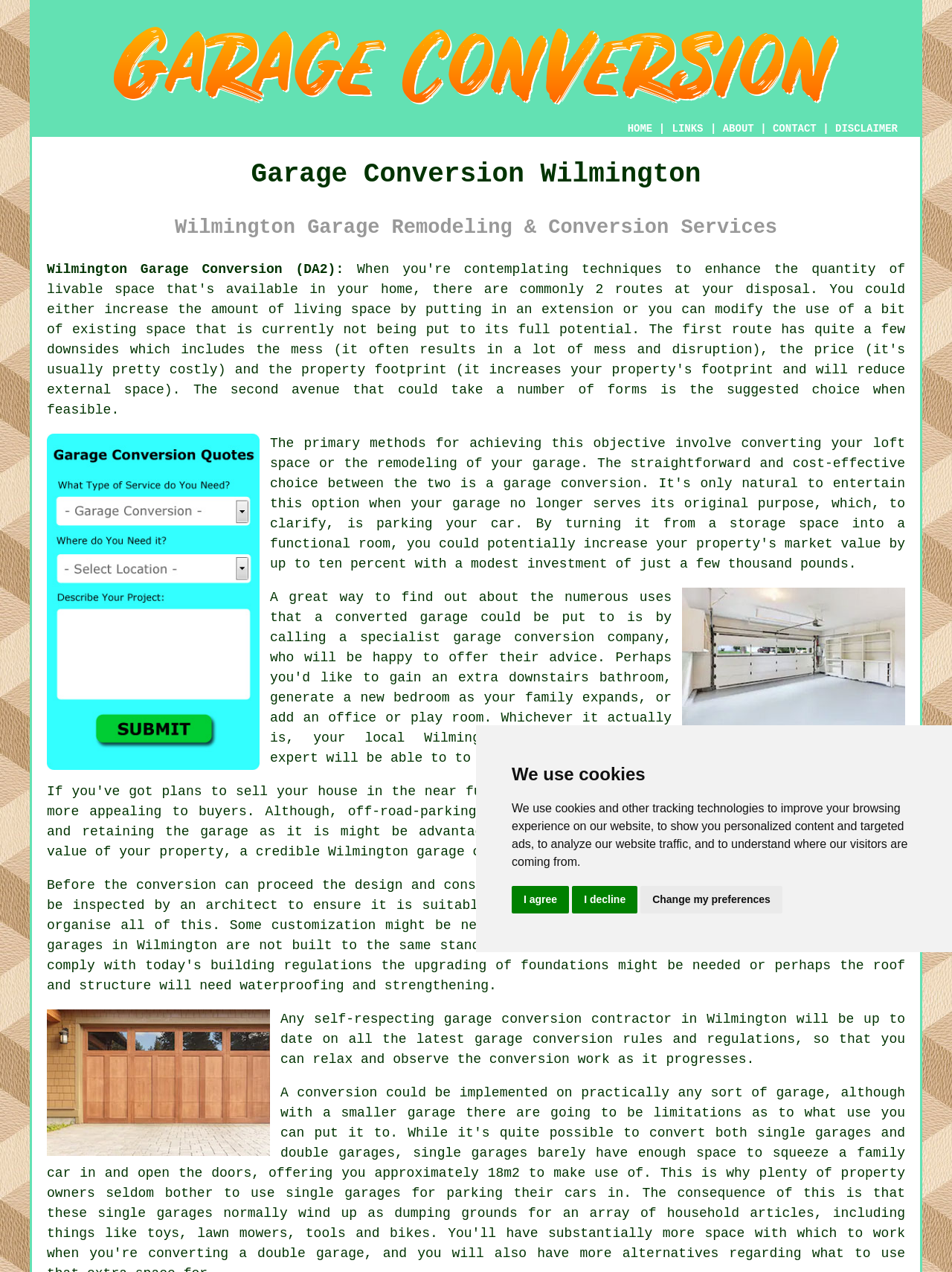Please find the bounding box for the following UI element description. Provide the coordinates in (top-left x, top-left y, bottom-right x, bottom-right y) format, with values between 0 and 1: I agree

[0.538, 0.696, 0.598, 0.718]